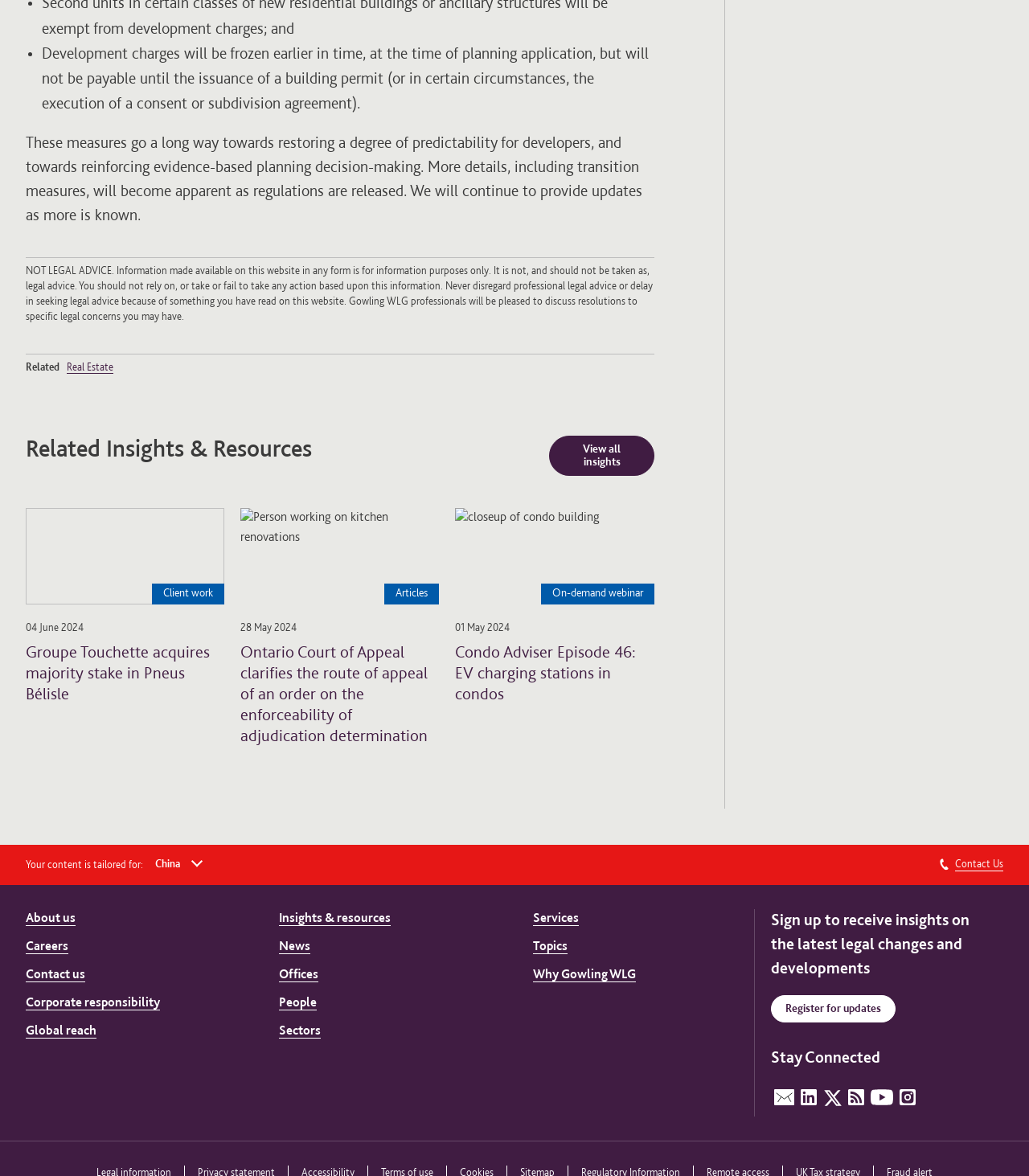Using the provided description View Gowling WLG on YouTube, find the bounding box coordinates for the UI element. Provide the coordinates in (top-left x, top-left y, bottom-right x, bottom-right y) format, ensuring all values are between 0 and 1.

[0.846, 0.911, 0.868, 0.925]